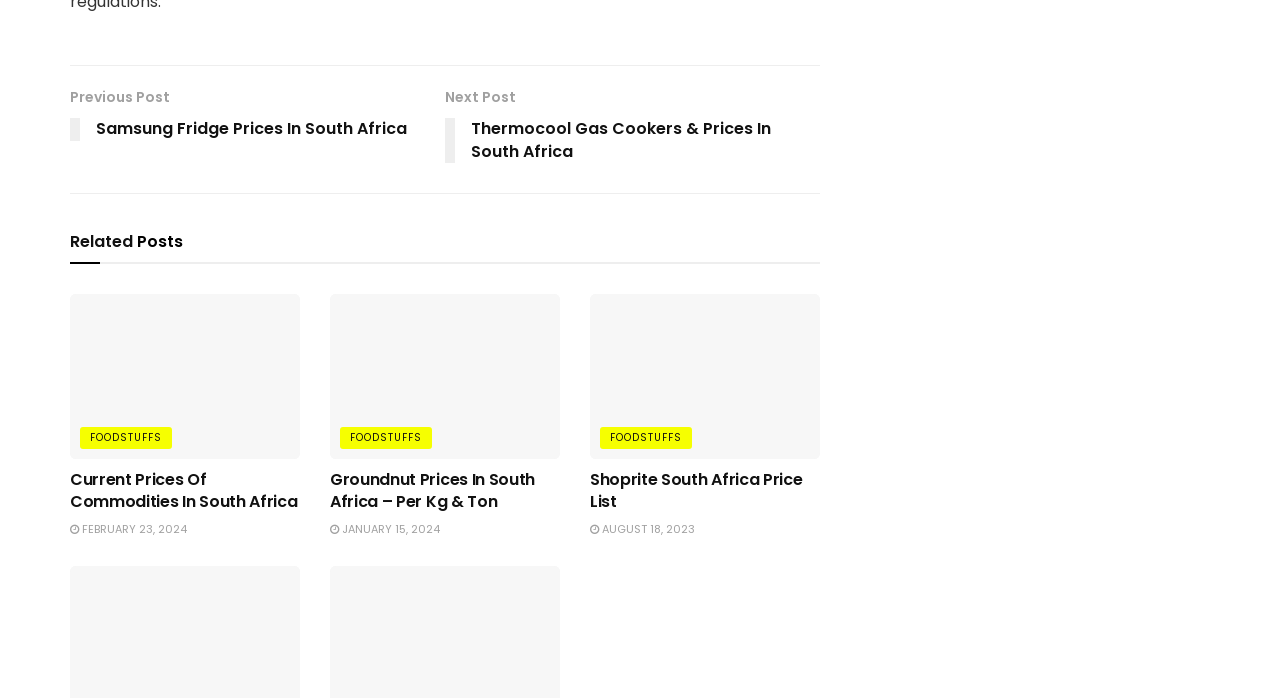Find the bounding box coordinates for the element described here: "Foodstuffs".

[0.062, 0.611, 0.134, 0.643]